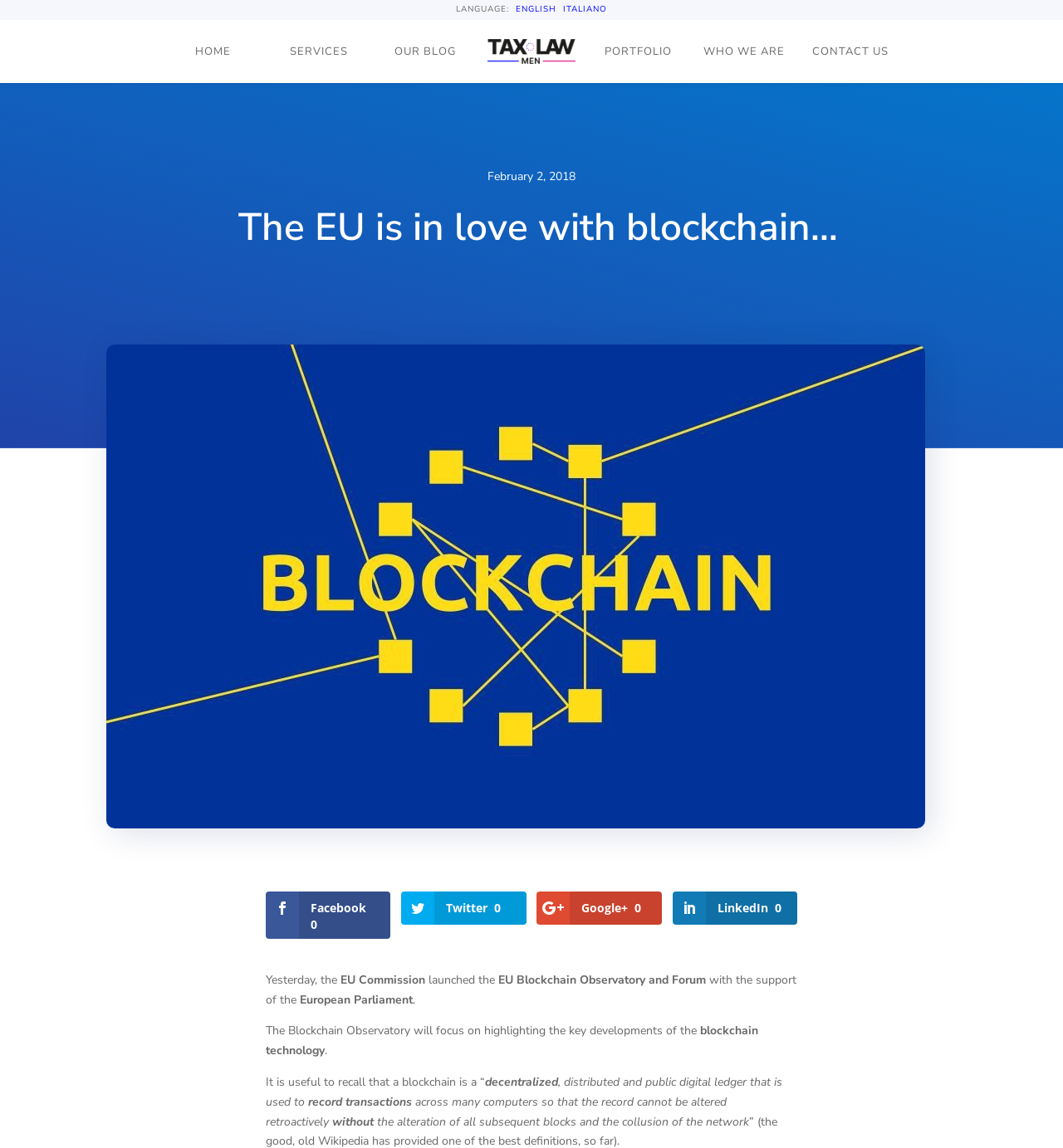Specify the bounding box coordinates of the area to click in order to execute this command: 'Visit the home page'. The coordinates should consist of four float numbers ranging from 0 to 1, and should be formatted as [left, top, right, bottom].

[0.159, 0.017, 0.241, 0.072]